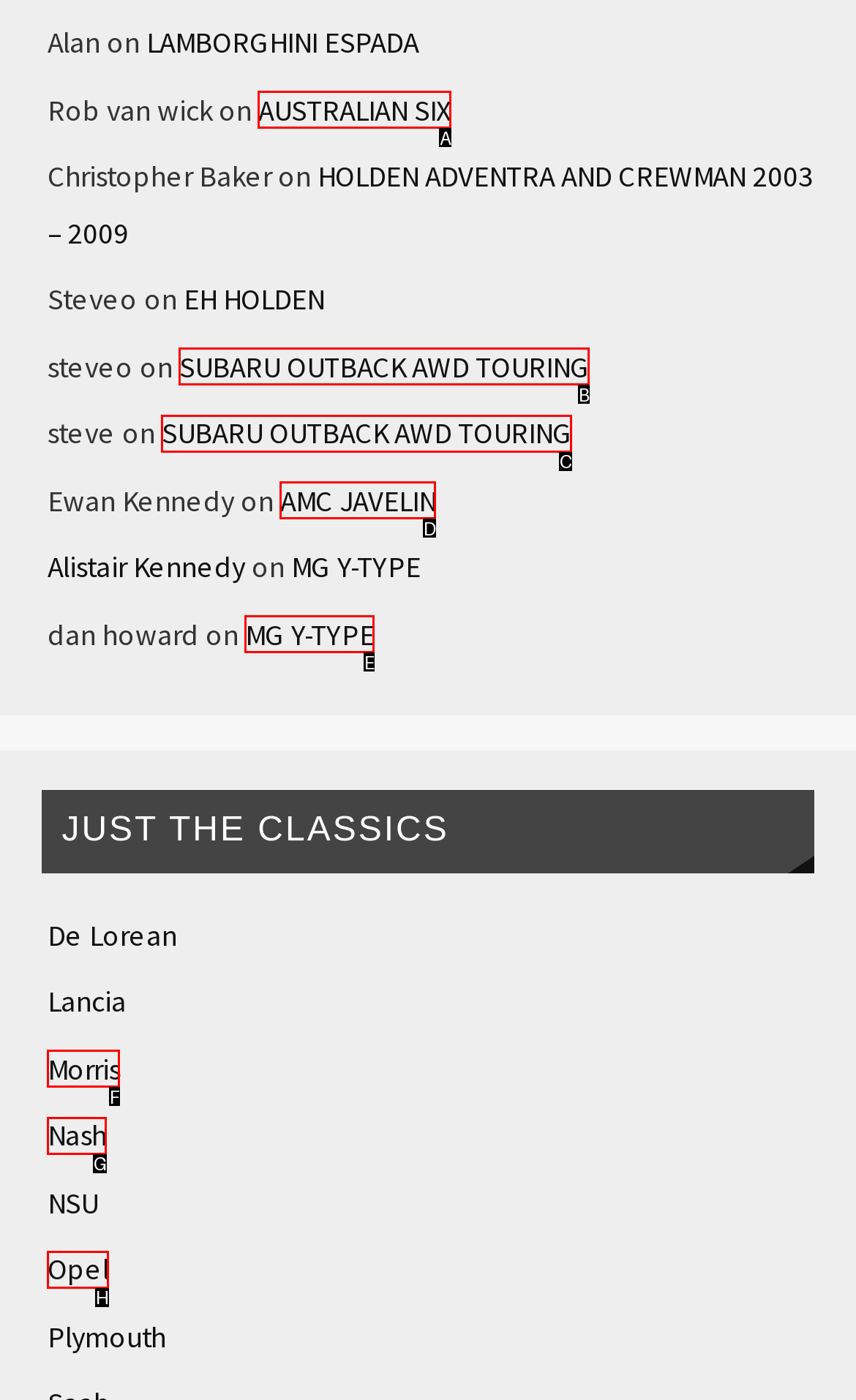Find the HTML element that matches the description: SUBARU OUTBACK AWD TOURING
Respond with the corresponding letter from the choices provided.

B